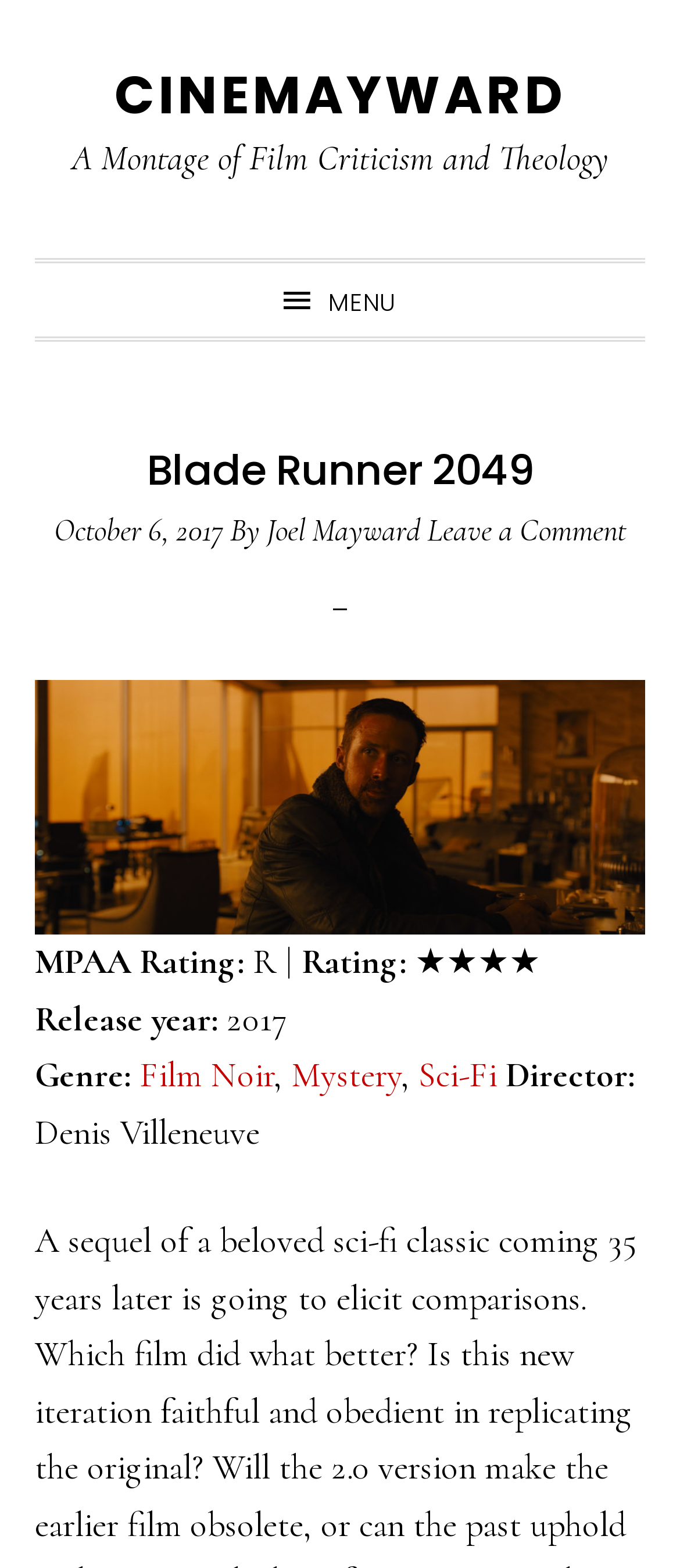From the image, can you give a detailed response to the question below:
What is the rating of the movie?

I found the rating by looking at the StaticText element with the text '★★★★' which is located near the 'MPAA Rating:' text, indicating that the movie has a 4 out of 4 rating.